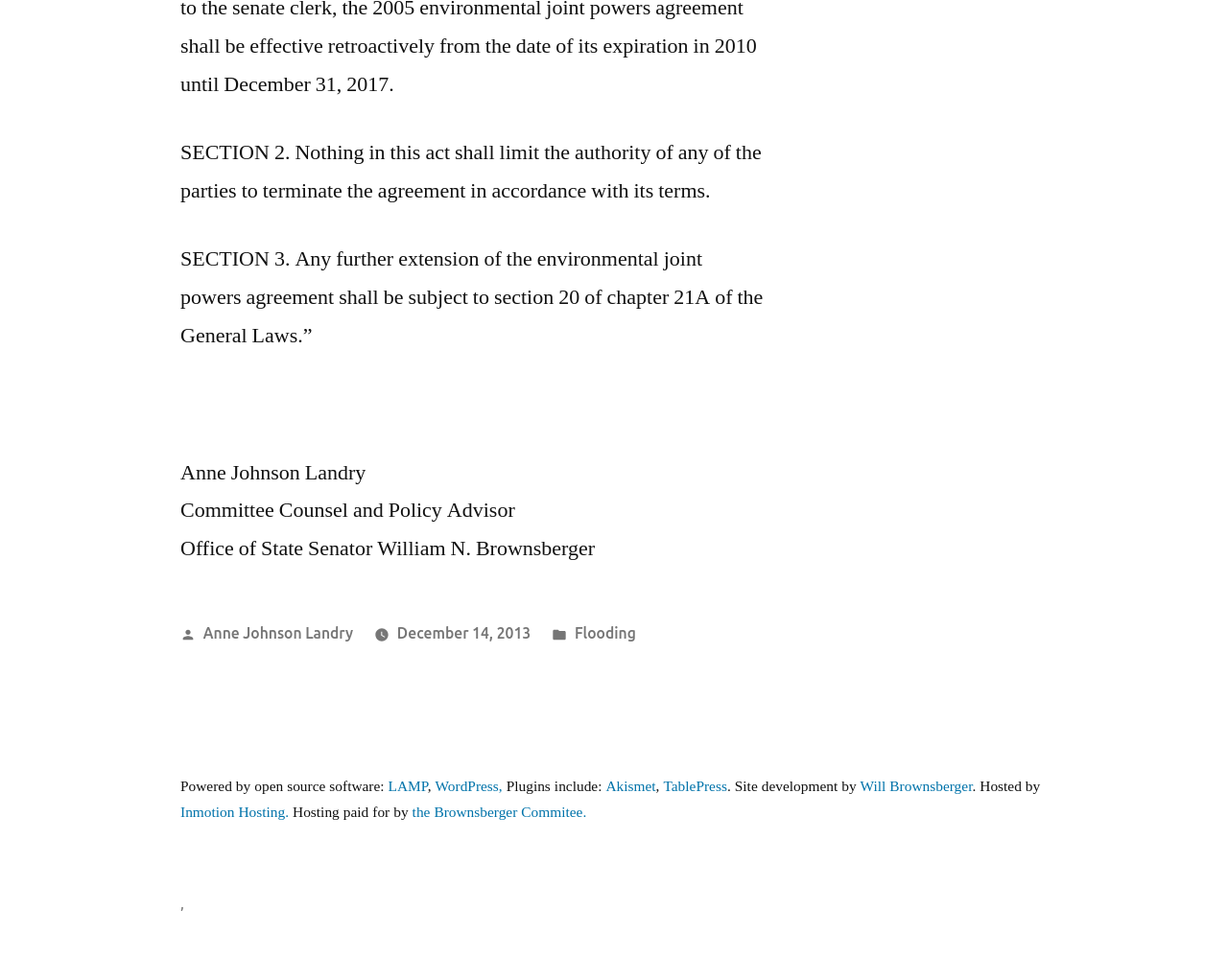Reply to the question with a brief word or phrase: What is the name of the hosting company?

Inmotion Hosting